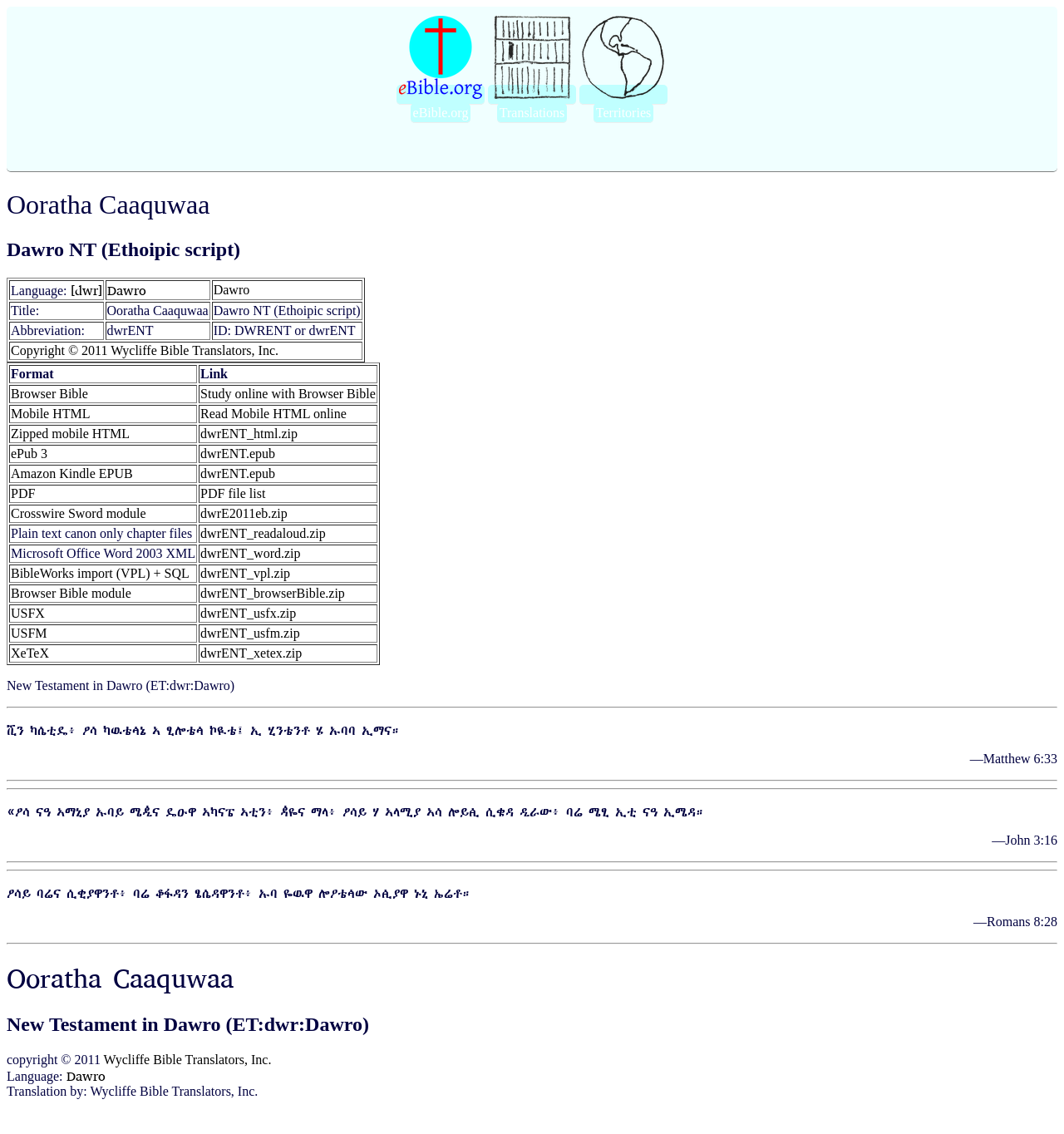Please determine the bounding box coordinates for the element that should be clicked to follow these instructions: "Click on eBible.org".

[0.373, 0.075, 0.455, 0.092]